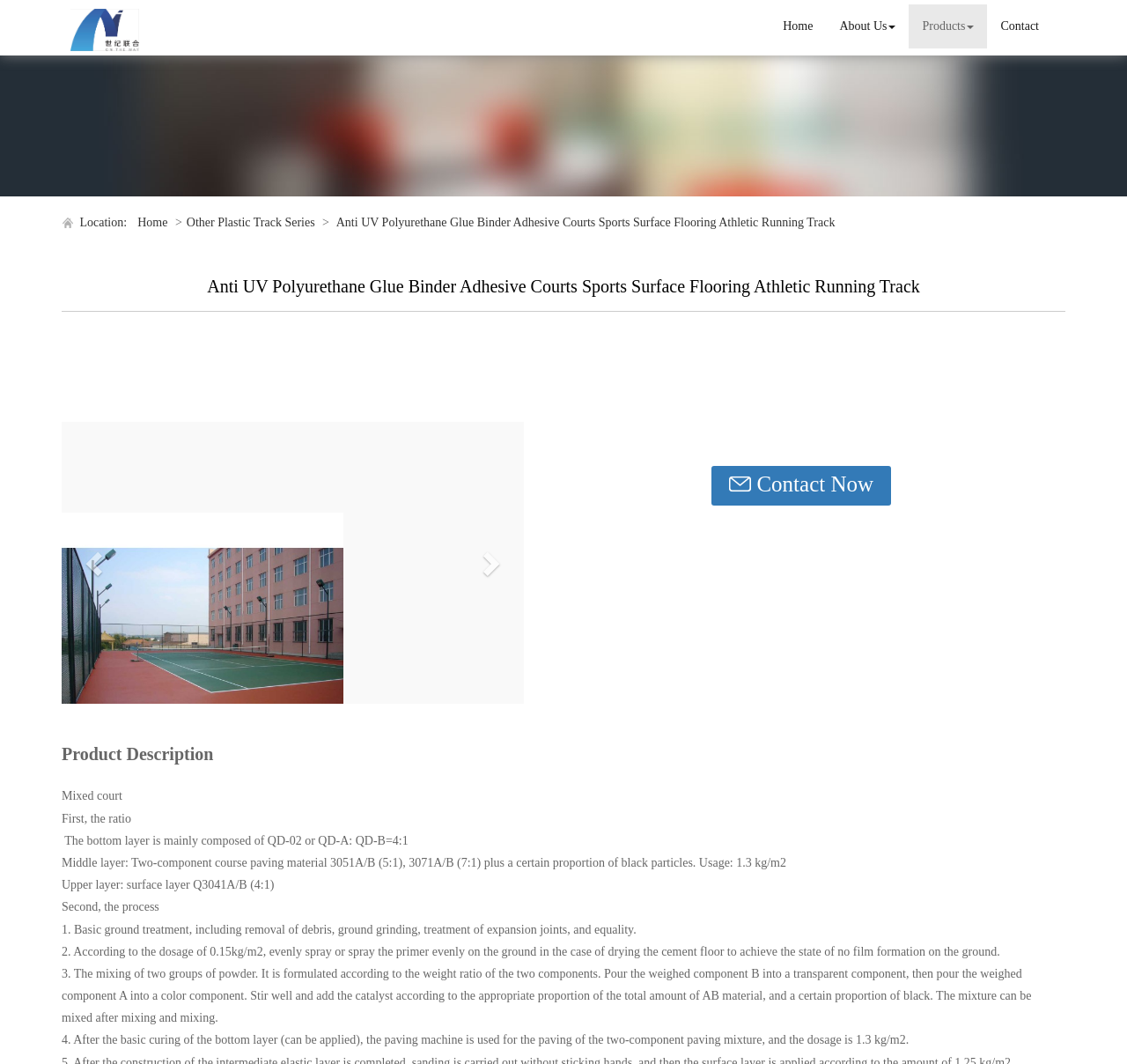Identify the bounding box coordinates of the section to be clicked to complete the task described by the following instruction: "Click the 'Home' link". The coordinates should be four float numbers between 0 and 1, formatted as [left, top, right, bottom].

[0.683, 0.004, 0.733, 0.046]